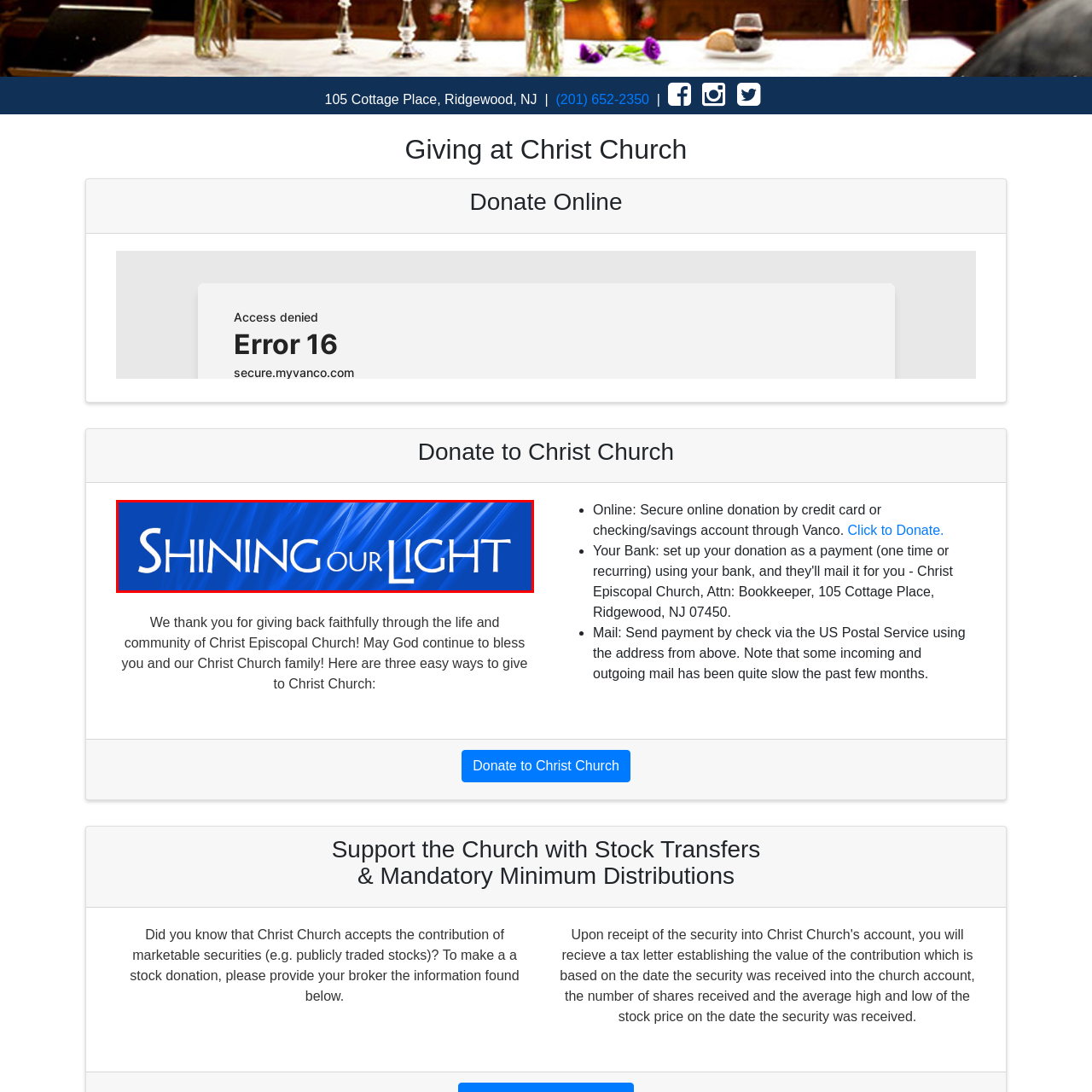Take a close look at the image marked with a red boundary and thoroughly answer the ensuing question using the information observed in the image:
Is the font style of the phrase 'SHINING OUR LIGHT' uniform?

According to the caption, the text employs a modern font, and the word 'LIGHT' is emphasized with a bolder style, indicating that the font style is not uniform throughout the phrase.